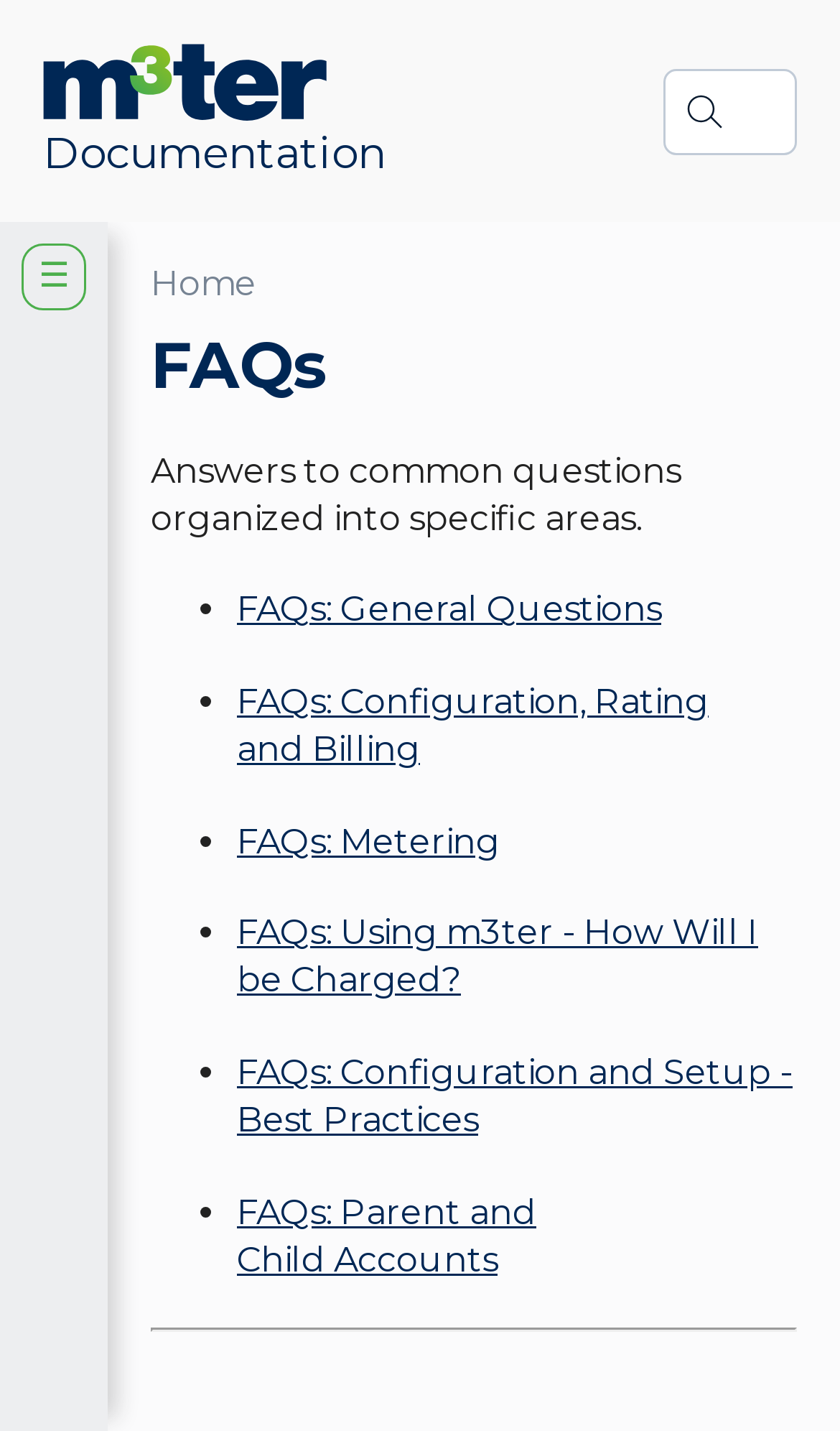Please provide the bounding box coordinates for the element that needs to be clicked to perform the following instruction: "click m3ter logo". The coordinates should be given as four float numbers between 0 and 1, i.e., [left, top, right, bottom].

[0.051, 0.03, 0.39, 0.084]